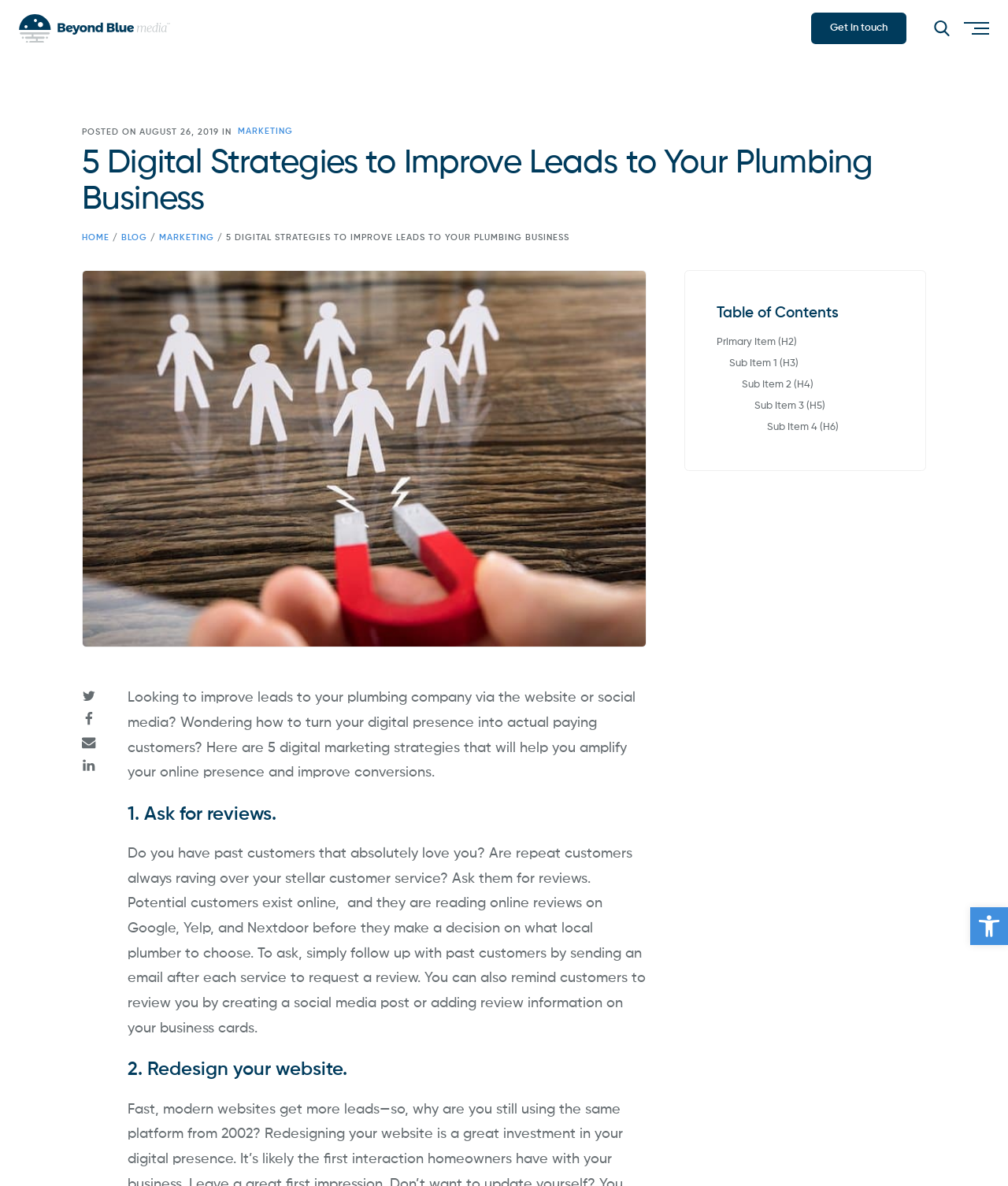Using the information from the screenshot, answer the following question thoroughly:
What is the purpose of the table of contents?

The table of contents is present on the webpage, which allows readers to navigate the different sections of the blog post, including the primary item, sub items, and headings, making it easier to read and understand the content.